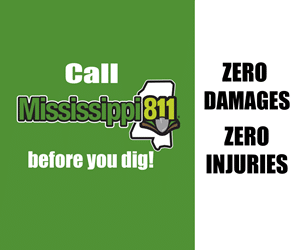By analyzing the image, answer the following question with a detailed response: What are the two key messages emphasized in the advertisement?

The caption highlights that the advertisement emphasizes two key messages, namely 'ZERO DAMAGES' and 'ZERO INJURIES', which underscores the potential risks associated with underground utility work.